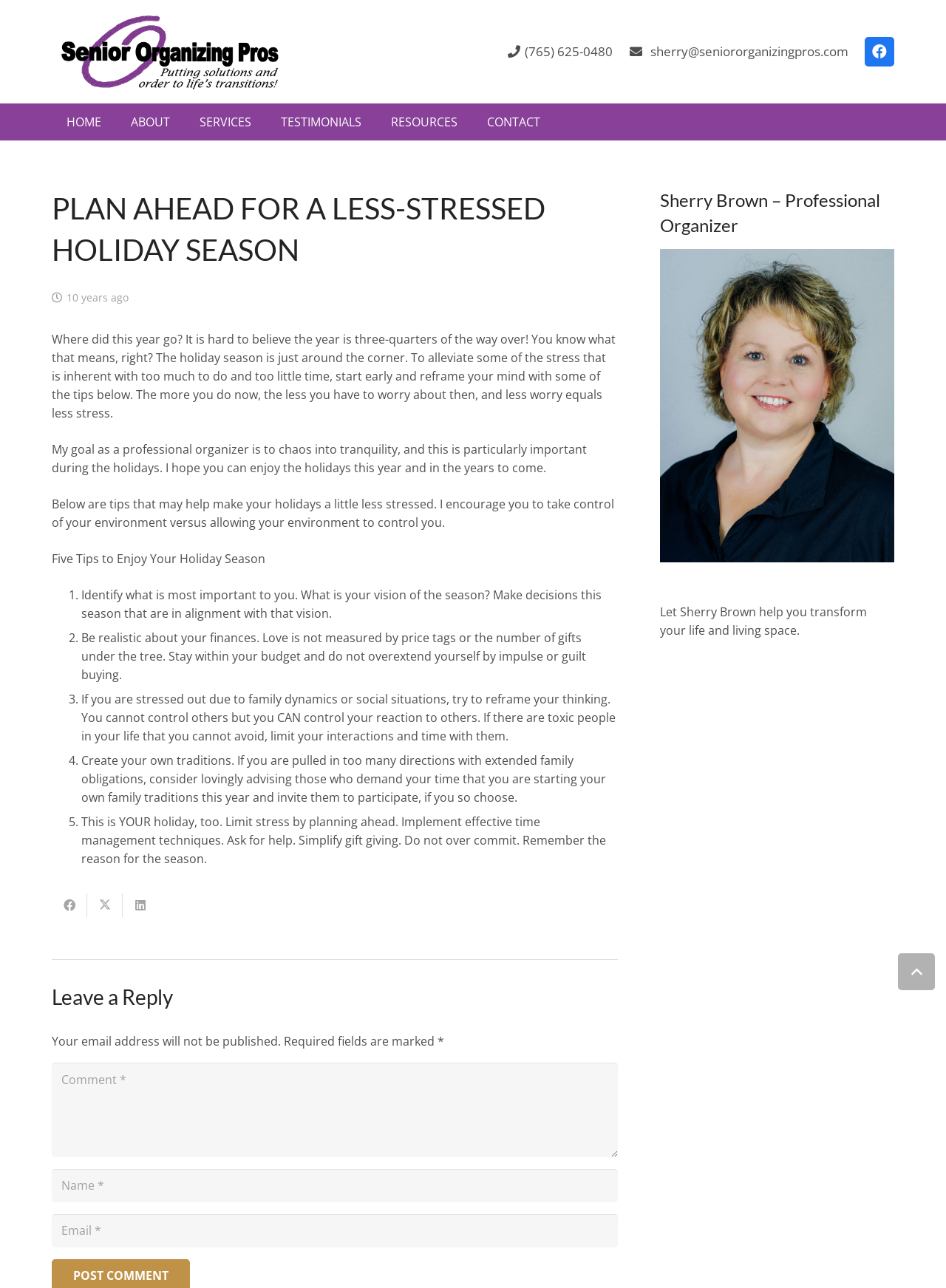What is the purpose of the professional organizer?
Using the details shown in the screenshot, provide a comprehensive answer to the question.

I read the static text 'Let Sherry Brown help you transform your life and living space.' to find the answer.